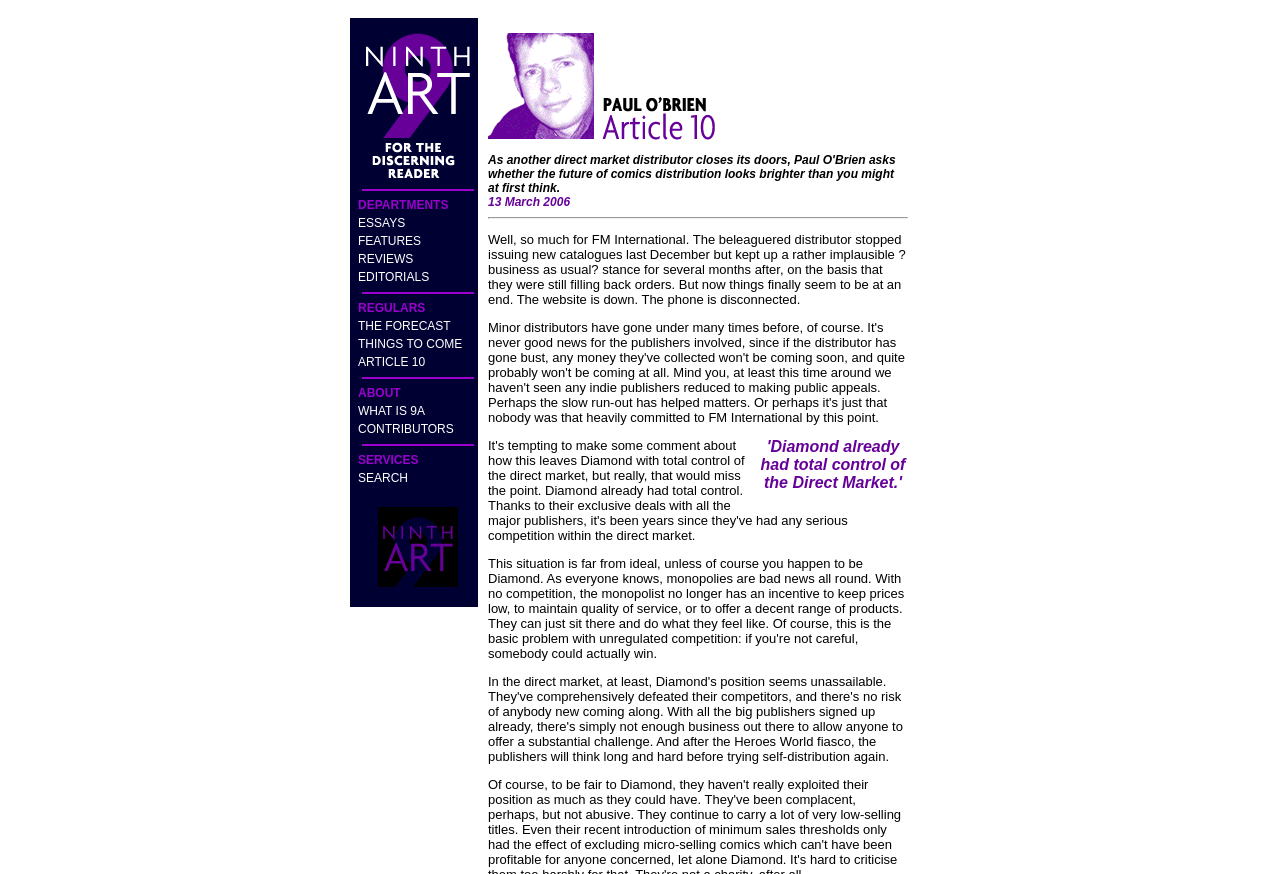Write a detailed summary of the webpage, including text, images, and layout.

The webpage is about Article 10: Zero FM, with a prominent image at the top left corner. Below the image, there is a horizontal separator line. The main content area is divided into two sections. On the left side, there are several links and text elements, including "DEPARTMENTS", "ESSAYS", "FEATURES", "REVIEWS", "EDITORIALS", "REGULARS", "THE FORECAST", "THINGS TO COME", "ARTICLE 10", "ABOUT", "WHAT IS 9A", "CONTRIBUTORS", and "SERVICES". These elements are arranged vertically, with horizontal separator lines in between.

On the right side, there is a larger section that contains an image at the top, followed by a date "13 March 2006" and a horizontal separator line. Below the separator line, there is a block of text that discusses the end of FM International, a distributor that stopped issuing new catalogues and eventually shut down its website and phone line.

There are a total of four images on the page, with two of them located at the top left and right corners, and the other two in the main content area. The overall layout is organized, with clear headings and concise text.